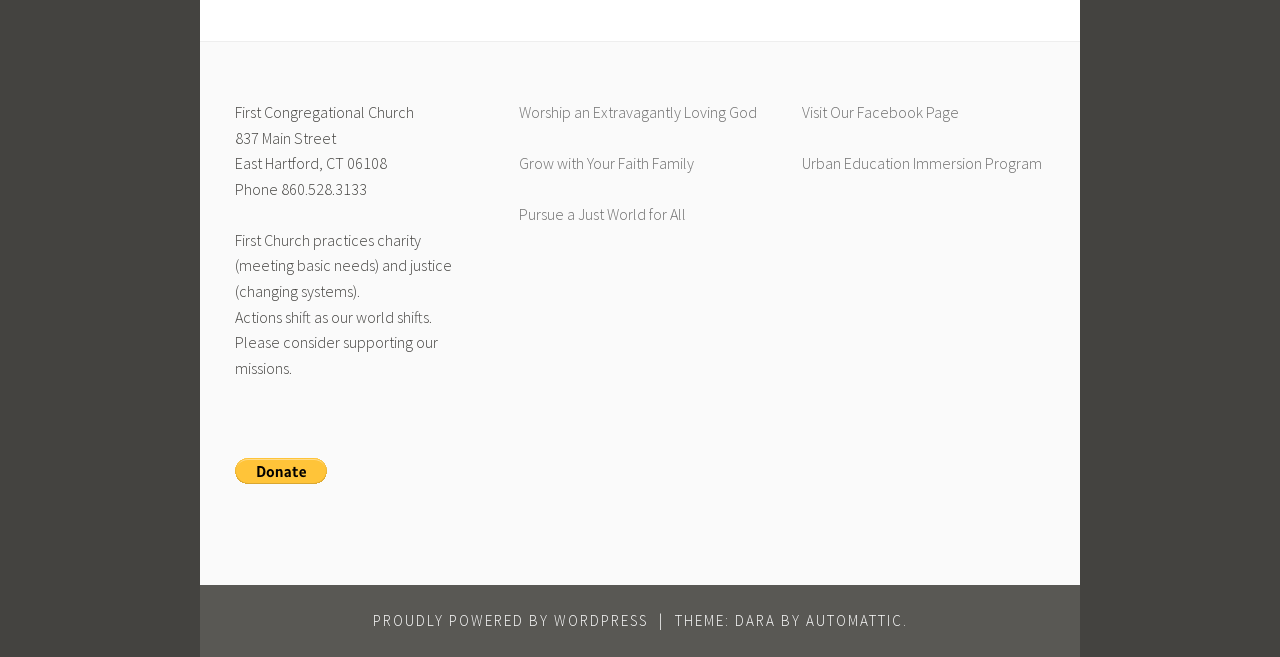Determine the bounding box coordinates of the section to be clicked to follow the instruction: "Check out Urban Education Immersion Program". The coordinates should be given as four float numbers between 0 and 1, formatted as [left, top, right, bottom].

[0.626, 0.233, 0.814, 0.263]